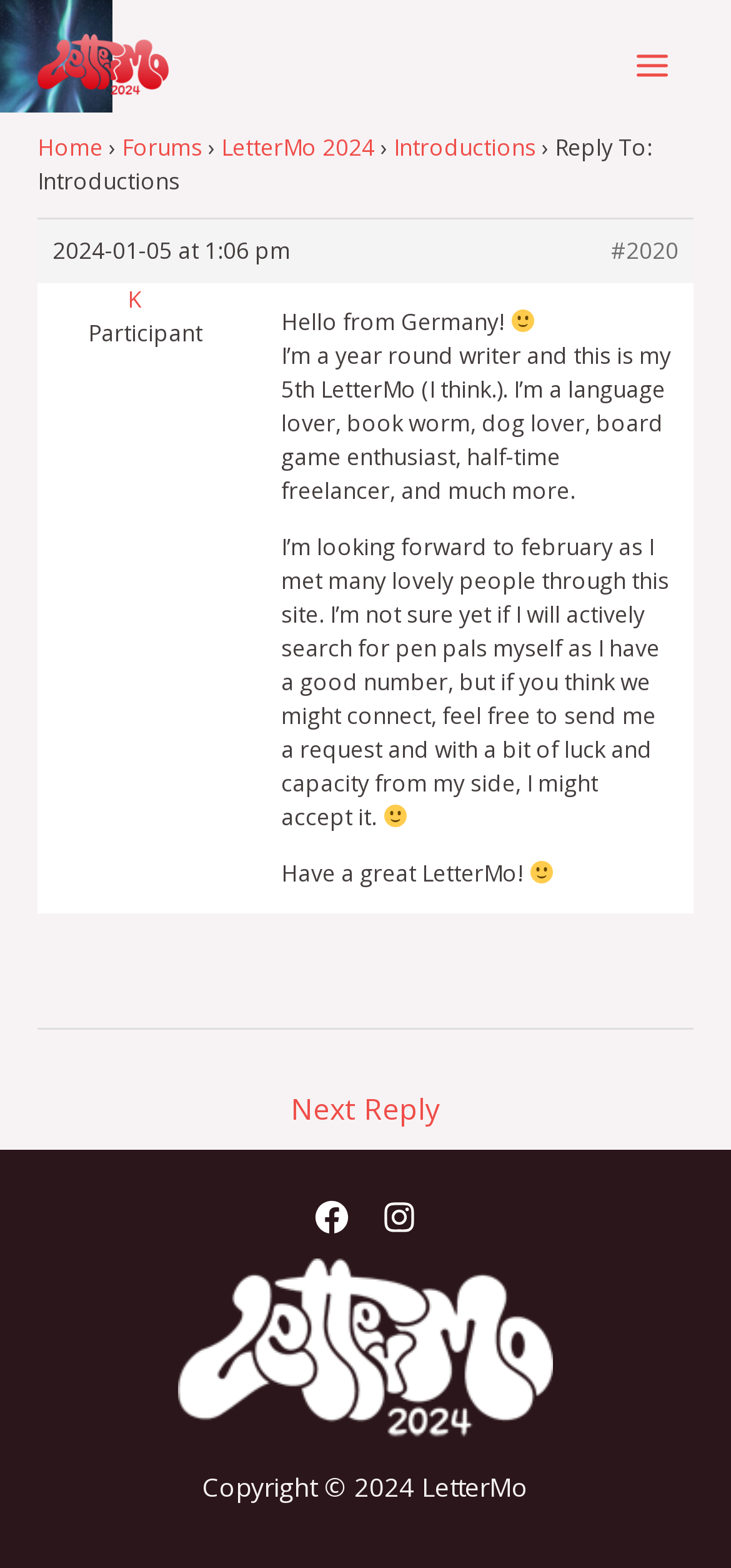Using the format (top-left x, top-left y, bottom-right x, bottom-right y), and given the element description, identify the bounding box coordinates within the screenshot: Main Menu

[0.838, 0.016, 0.949, 0.068]